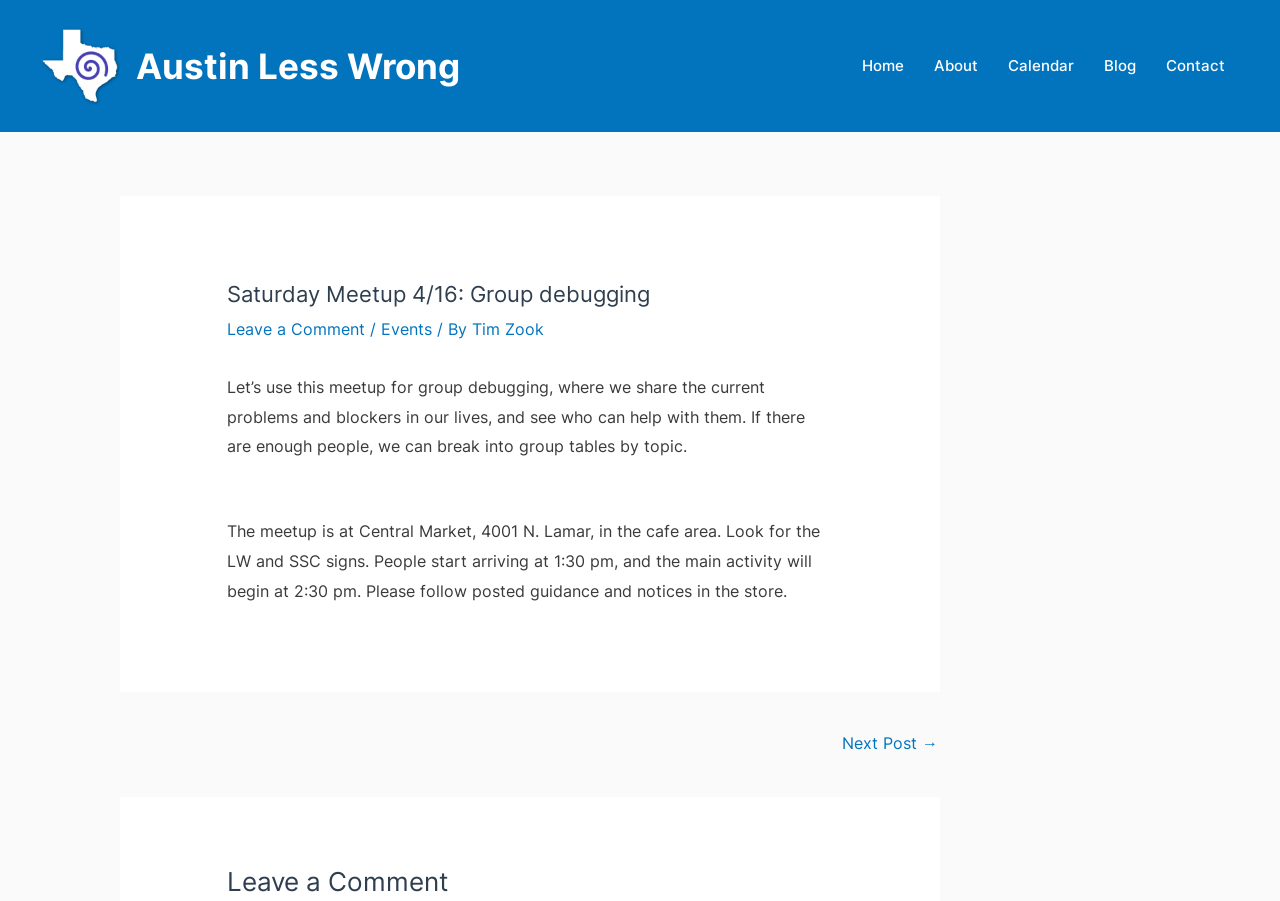Please identify the bounding box coordinates for the region that you need to click to follow this instruction: "Go to the 'Next Post'".

[0.658, 0.806, 0.733, 0.847]